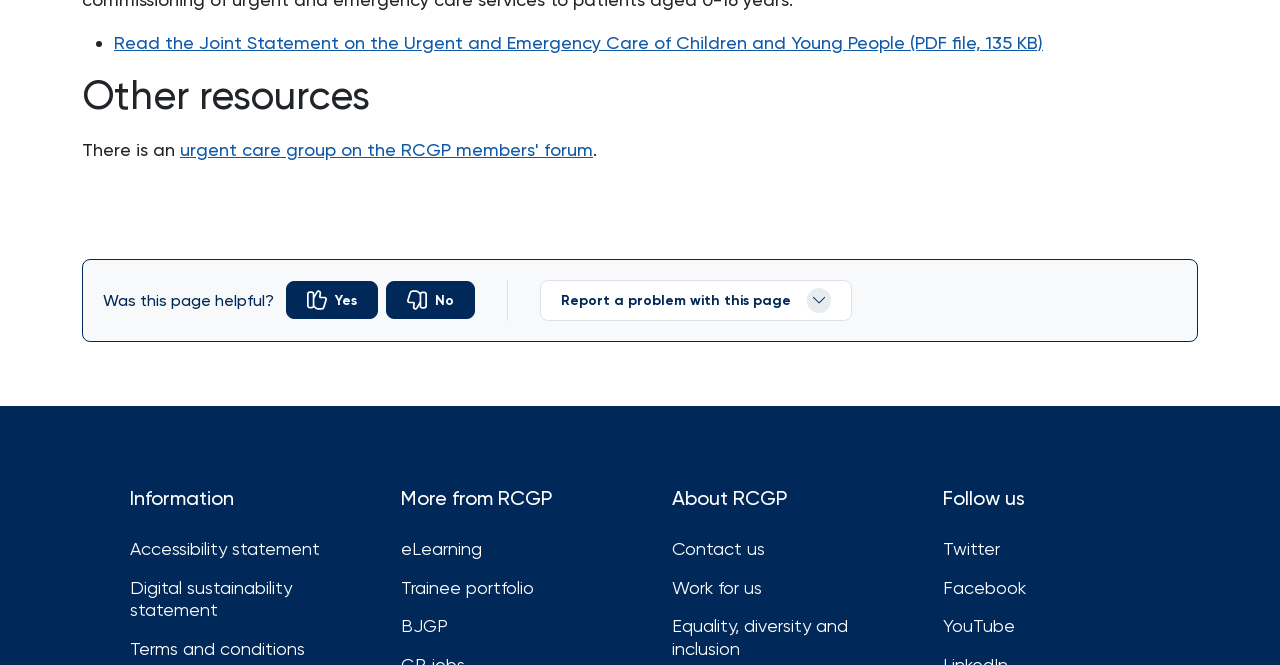Find the bounding box coordinates of the clickable area that will achieve the following instruction: "Read more about 'E-E-A-T: Experience, Expertise, Authority, and Trust'".

None